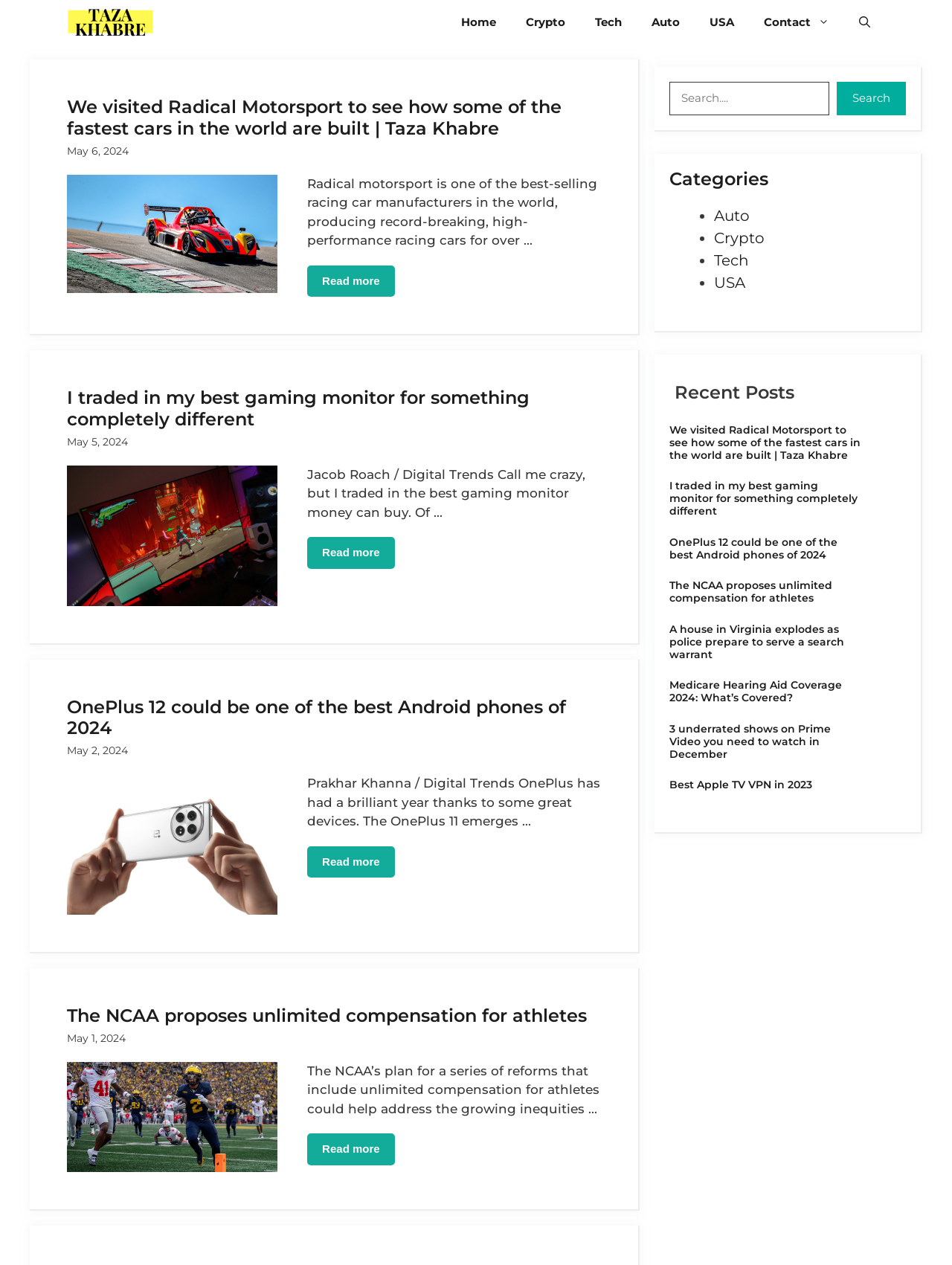Can you find the bounding box coordinates for the element to click on to achieve the instruction: "Open the 'OnePlus 12 could be one of the best Android phones of 2024' article"?

[0.703, 0.423, 0.88, 0.444]